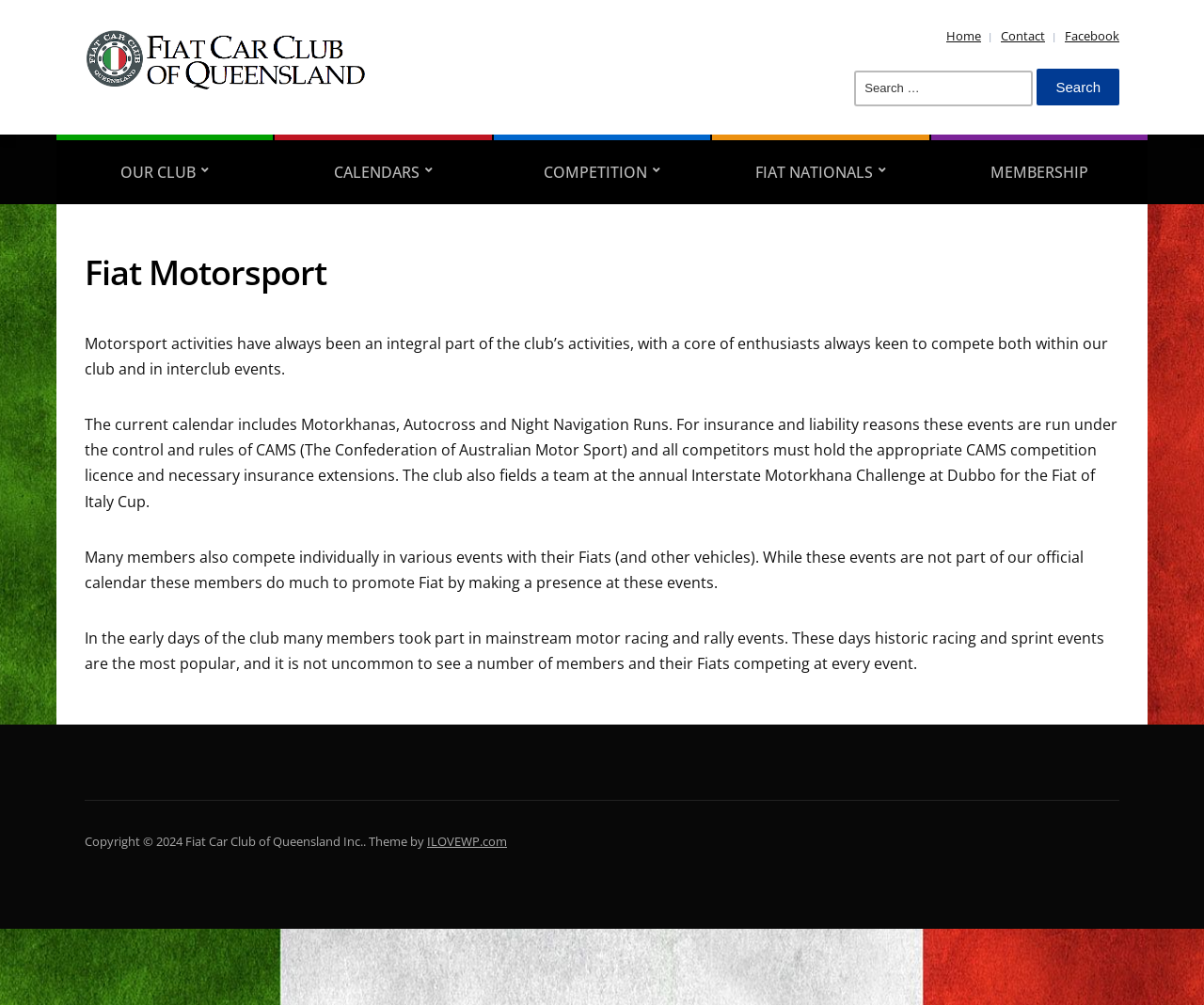Please indicate the bounding box coordinates for the clickable area to complete the following task: "Learn about membership". The coordinates should be specified as four float numbers between 0 and 1, i.e., [left, top, right, bottom].

[0.773, 0.134, 0.953, 0.203]